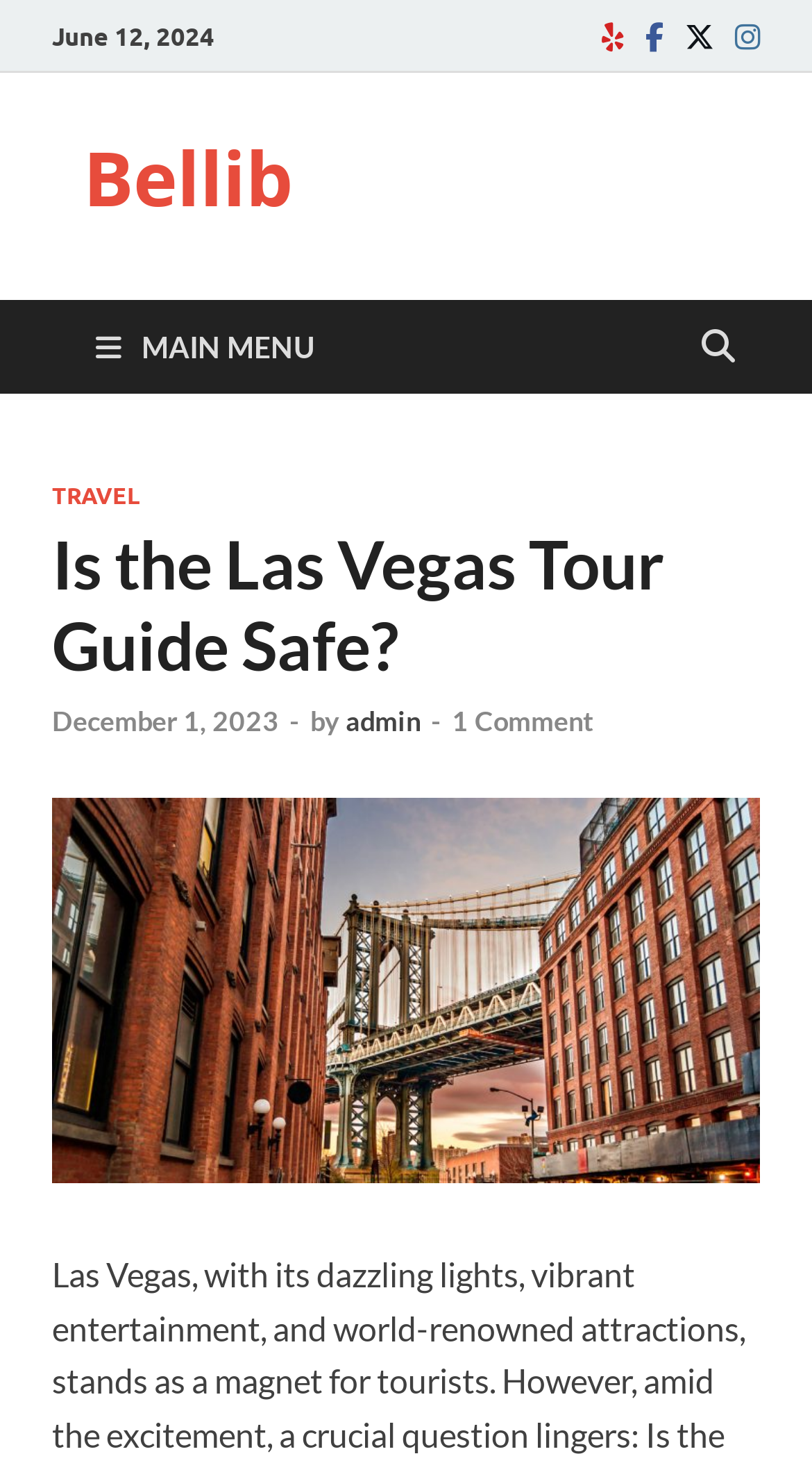Determine the bounding box coordinates of the clickable area required to perform the following instruction: "Open MAIN MENU". The coordinates should be represented as four float numbers between 0 and 1: [left, top, right, bottom].

[0.077, 0.205, 0.428, 0.269]